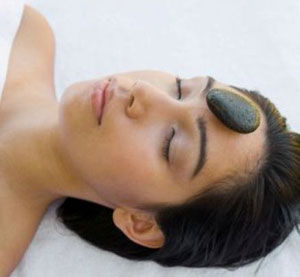Offer an in-depth caption for the image presented.

The image depicts a serene treatment session featuring a woman lying comfortably with her eyes closed, undergoing a hot stone massage. A smooth, dark stone is placed on her forehead, symbolizing the calming and therapeutic benefits of stone therapy. This technique involves the application of heated stones to promote deep relaxation and release tension in the muscles. Stone massage is known for its ability to alleviate stress and anxiety, improve circulation, and enhance overall well-being. The tranquil environment suggests a deeply rejuvenating experience, aligning with the holistic benefits associated with traditional Chinese massage practices.